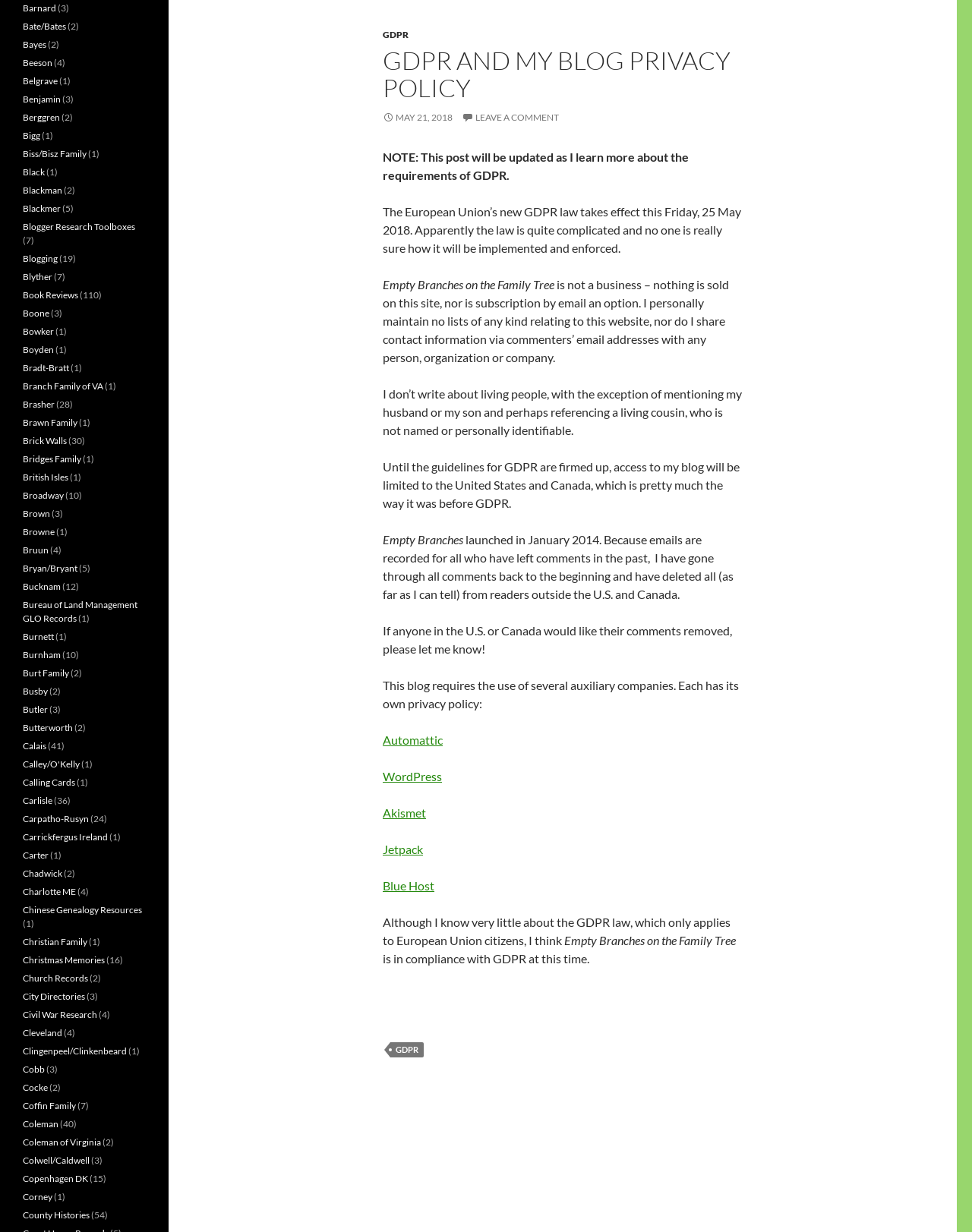Please identify the coordinates of the bounding box that should be clicked to fulfill this instruction: "Select a different size".

None